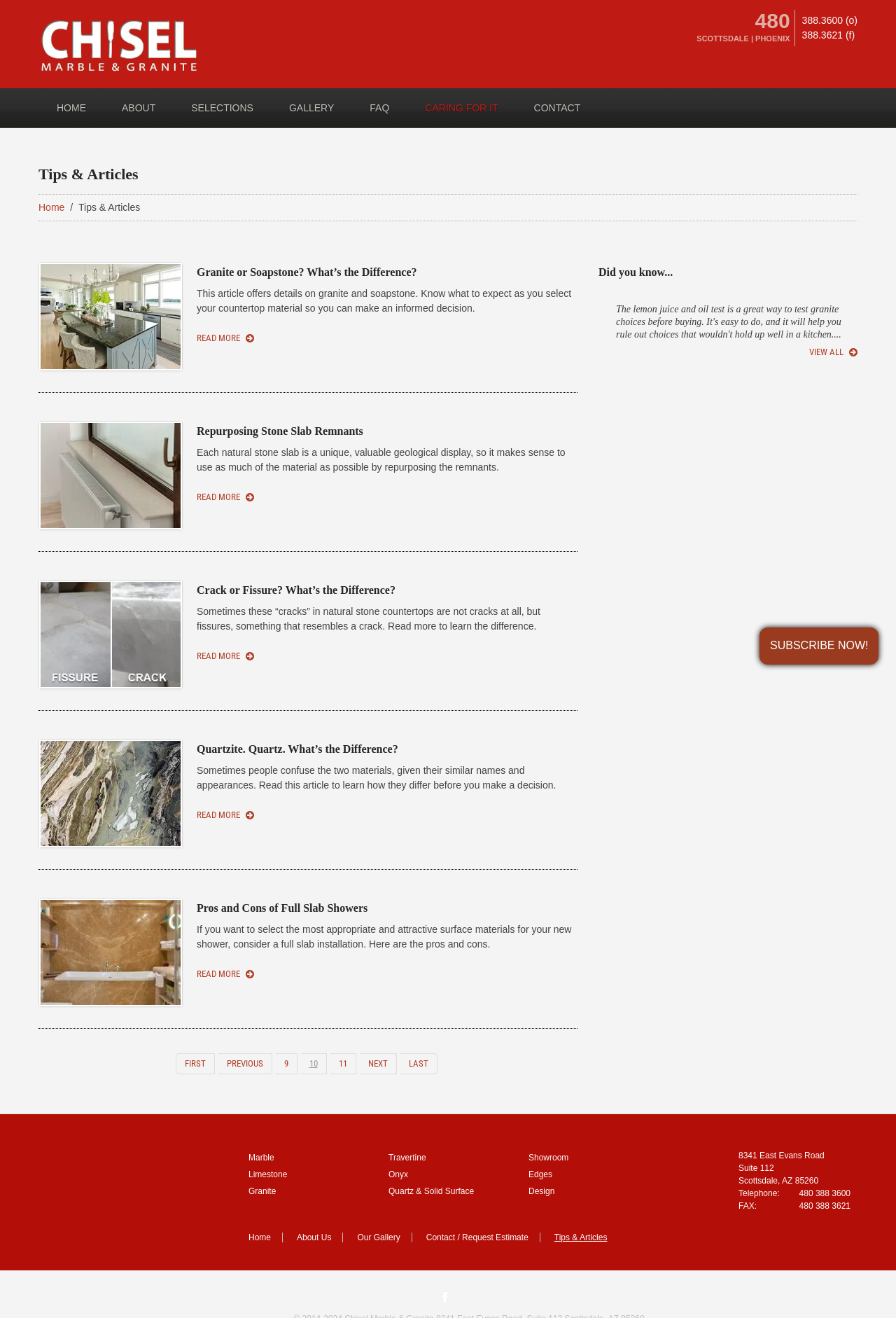Please determine the bounding box coordinates of the element's region to click for the following instruction: "View the 'Quartzite. Quartz. What’s the Difference?' article".

[0.22, 0.564, 0.444, 0.573]